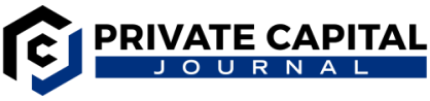Answer the following query concisely with a single word or phrase:
What type of icon is featured in the logo?

geometric